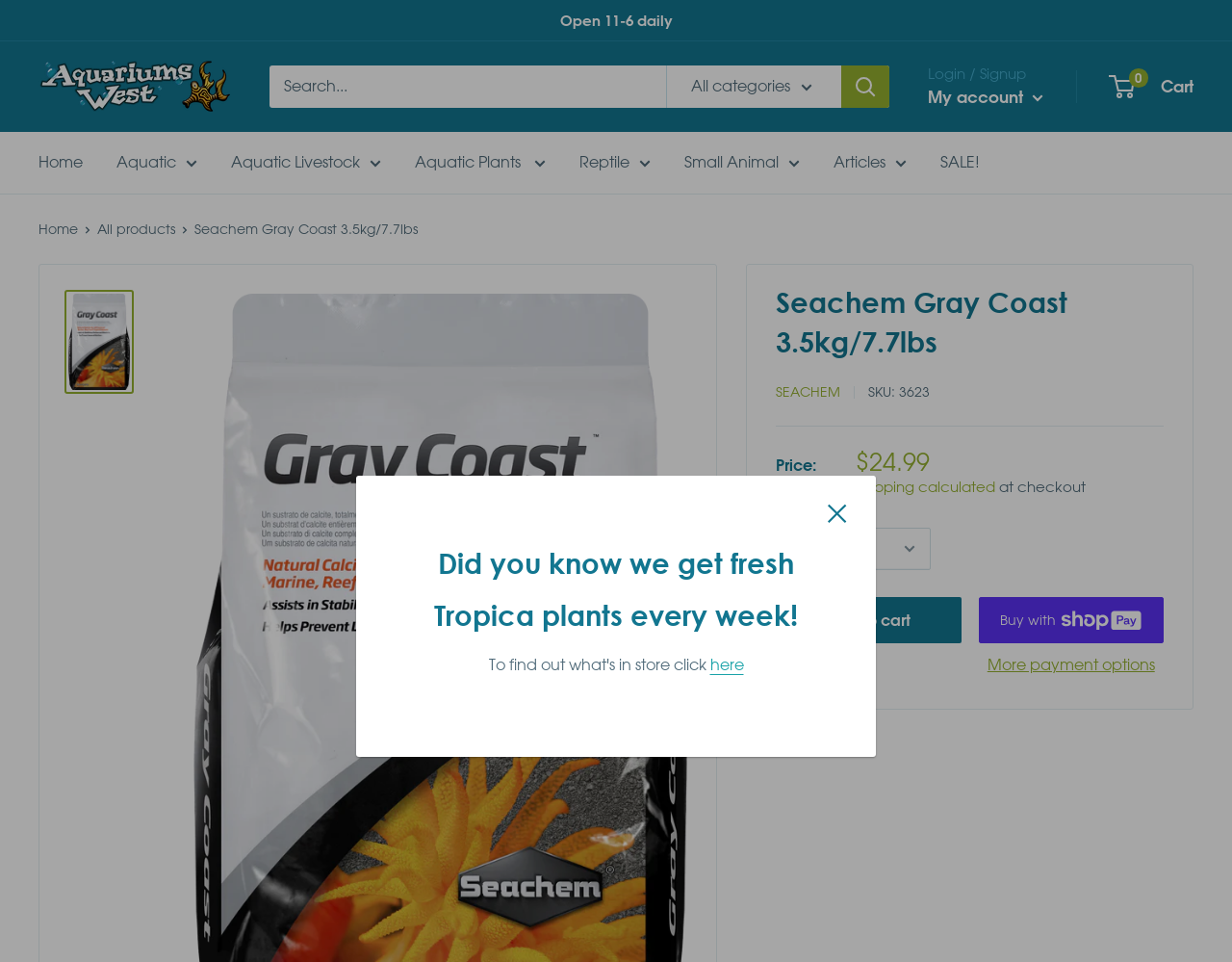Provide a short, one-word or phrase answer to the question below:
What is the name of the product being displayed?

Seachem Gray Coast 3.5kg/7.7lbs